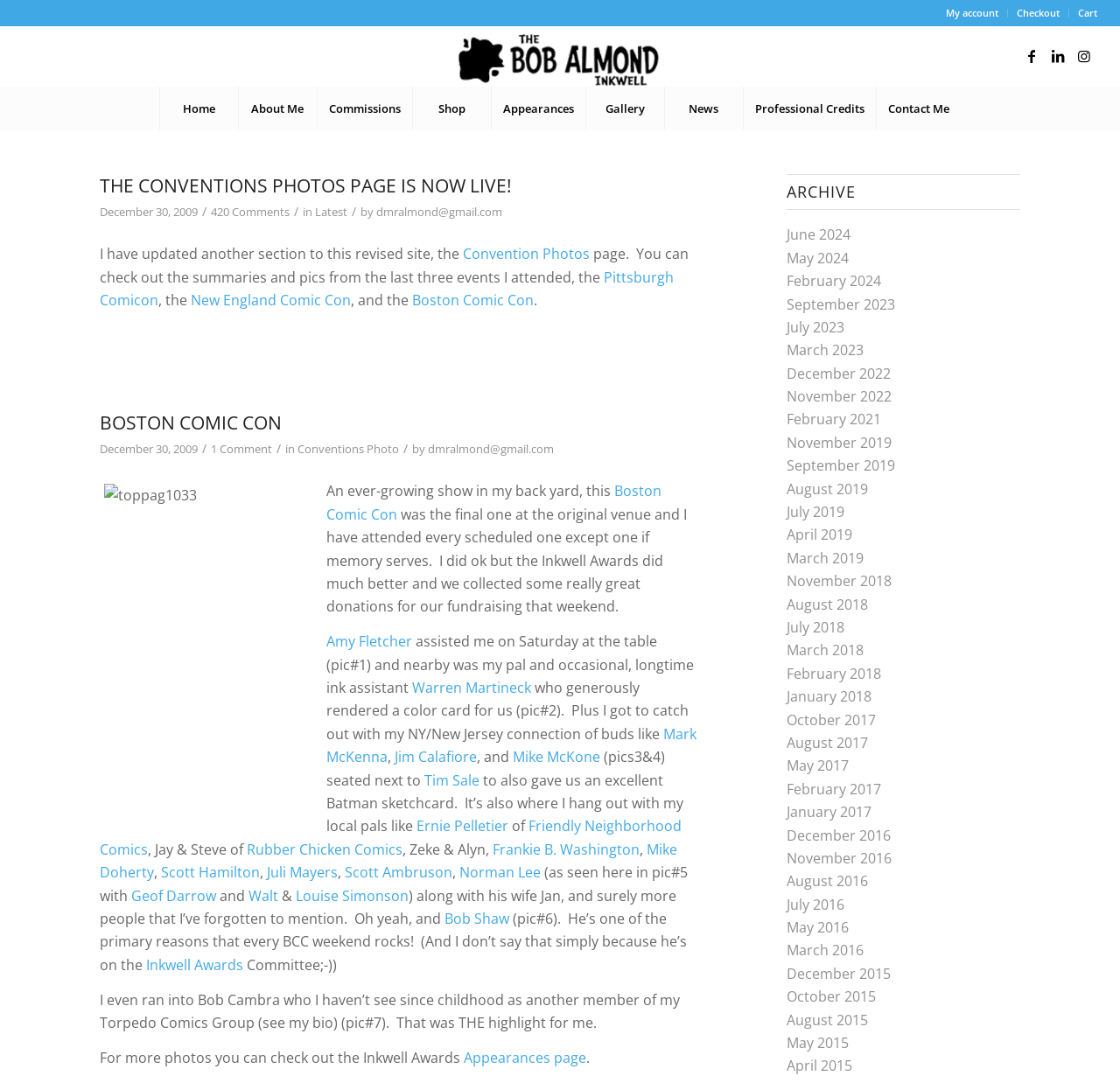Please indicate the bounding box coordinates of the element's region to be clicked to achieve the instruction: "Contact Me". Provide the coordinates as four float numbers between 0 and 1, i.e., [left, top, right, bottom].

[0.782, 0.08, 0.858, 0.12]